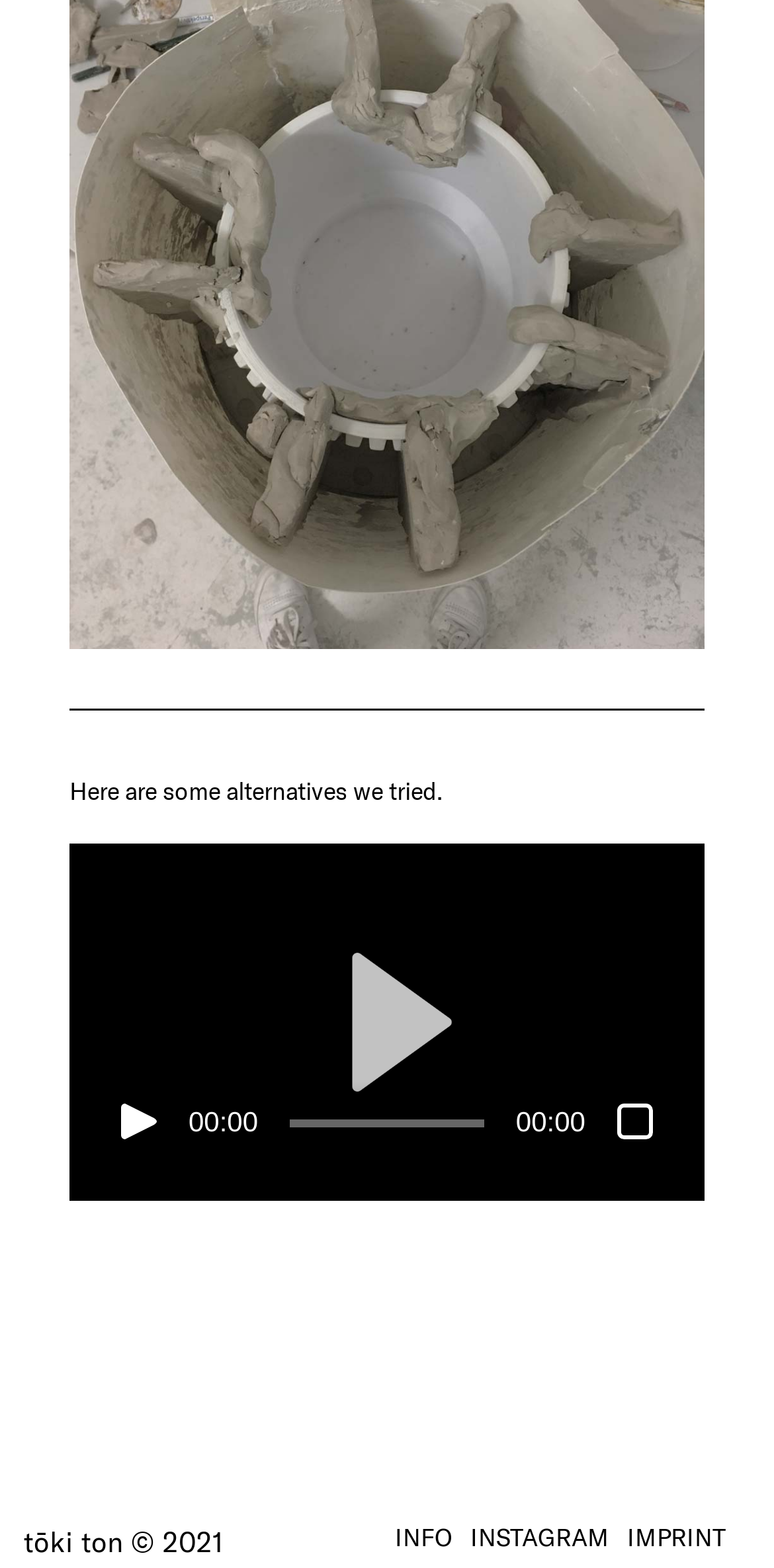What is the text displayed on the timer?
By examining the image, provide a one-word or phrase answer.

00:00